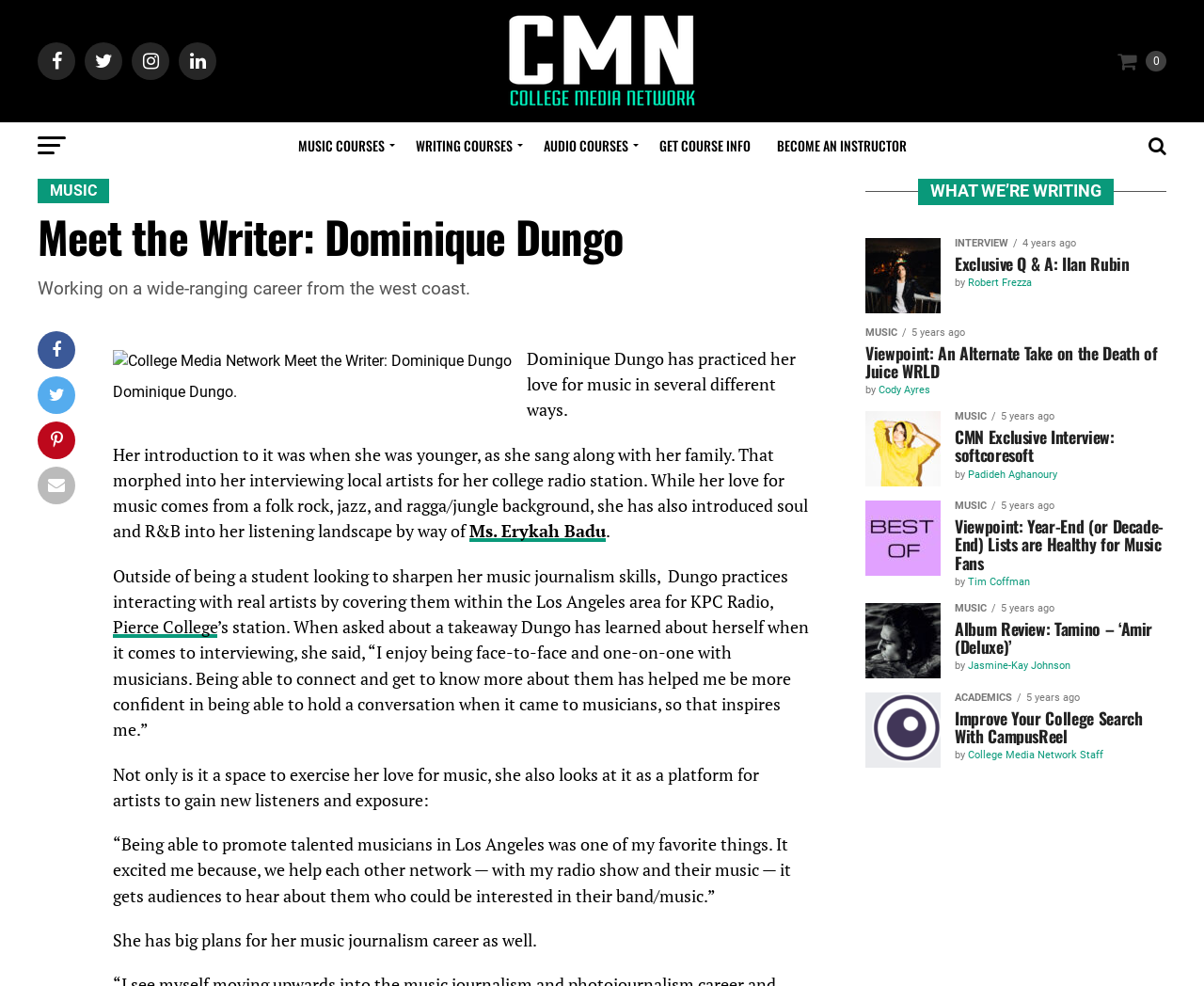Find the bounding box coordinates for the area that must be clicked to perform this action: "Click the 'GET COURSE INFO' link".

[0.538, 0.124, 0.632, 0.172]